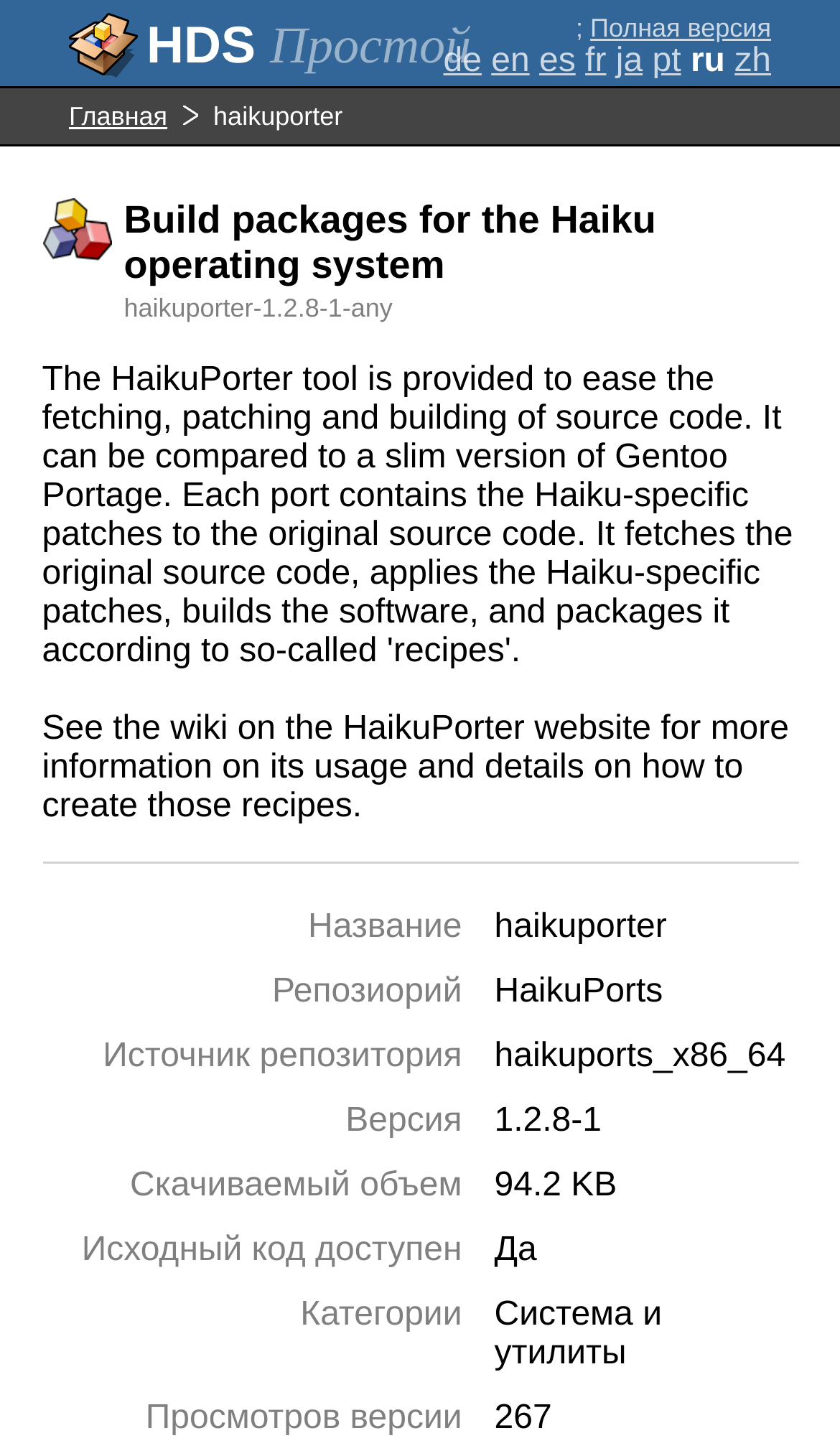Is the source code available?
Could you answer the question with a detailed and thorough explanation?

The availability of the source code can be found in the description list detail section, where it is stated as 'Да', which means 'Yes'.